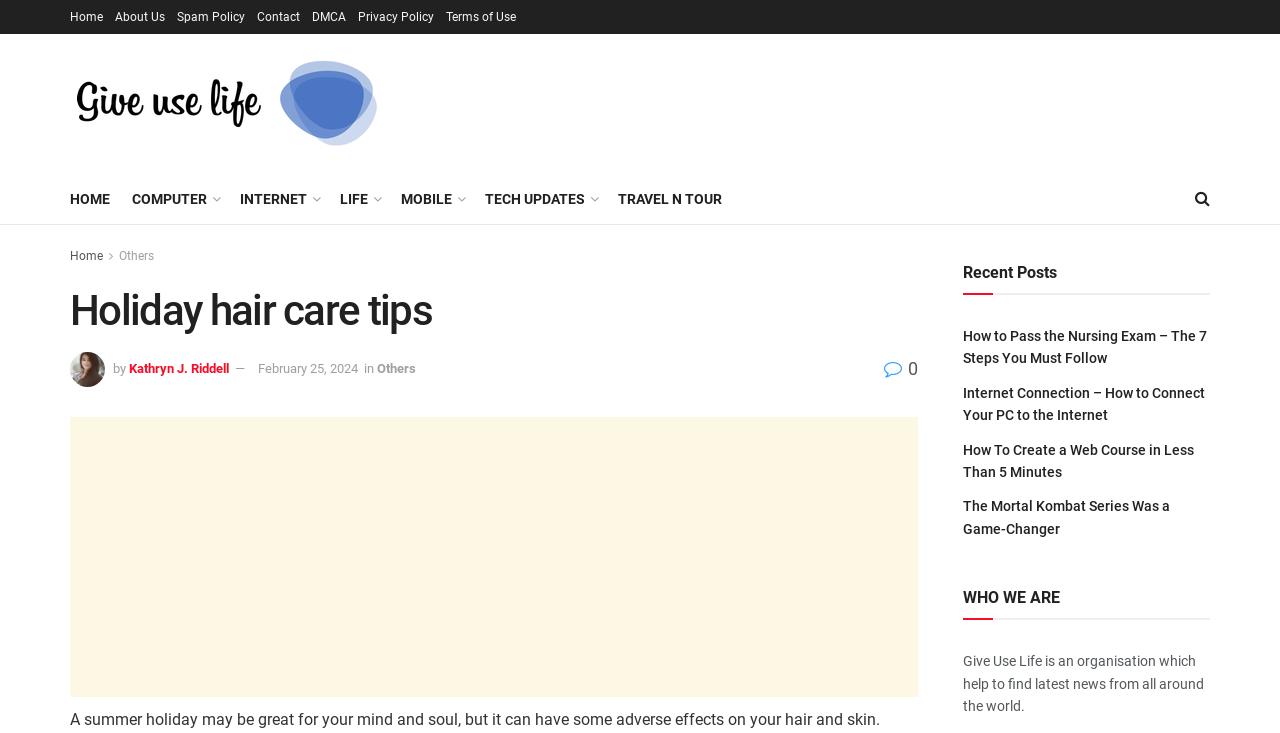Please find the bounding box coordinates of the clickable region needed to complete the following instruction: "View the 'Recent Posts'". The bounding box coordinates must consist of four float numbers between 0 and 1, i.e., [left, top, right, bottom].

[0.752, 0.348, 0.825, 0.397]